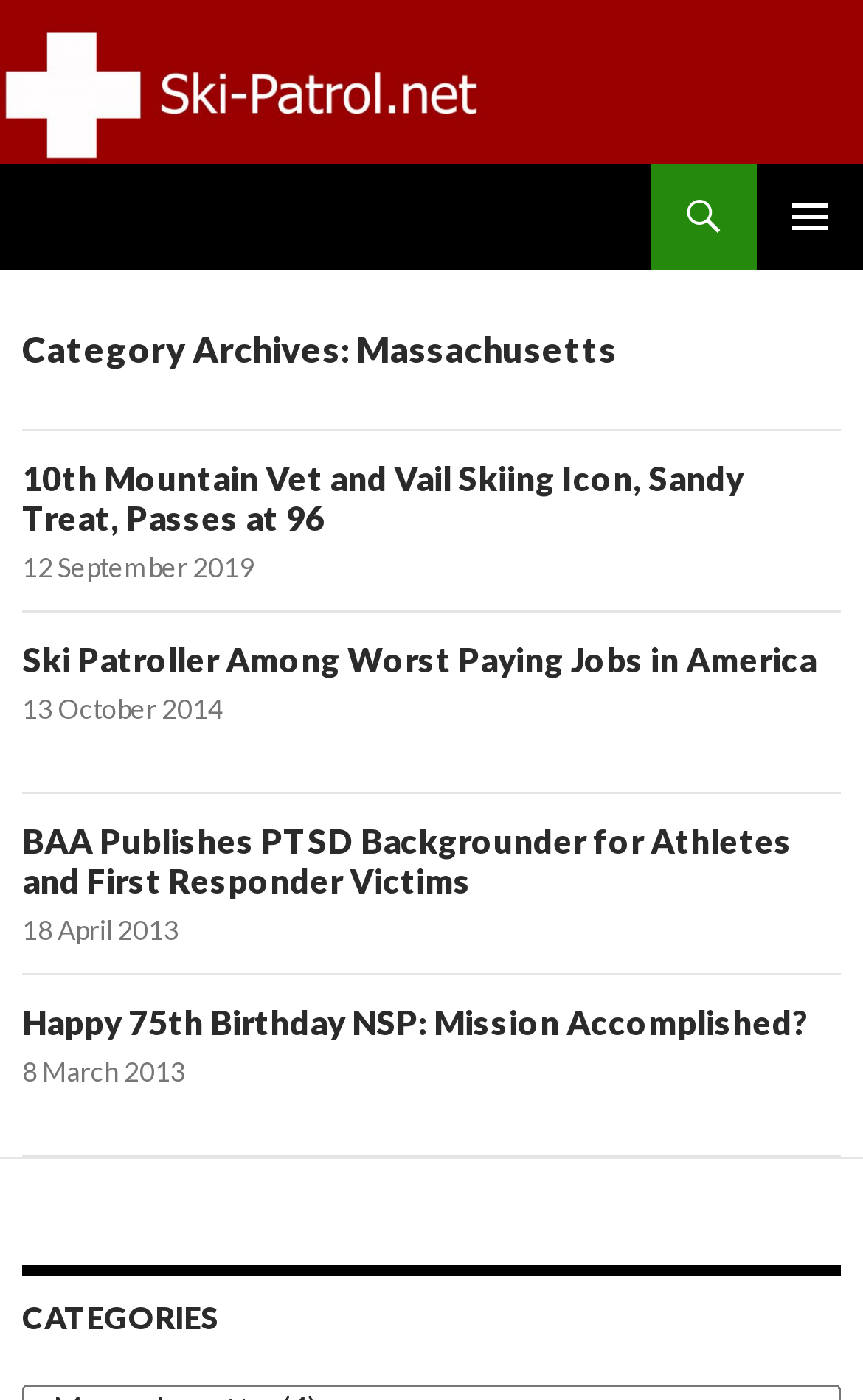Explain the webpage's layout and main content in detail.

The webpage appears to be a blog or news website focused on ski patrol and related topics in Massachusetts. At the top, there is a logo and a link to the website's homepage, "SKI-PATROL.NET". Below this, there is a heading with the same text, "SKI-PATROL.NET". 

To the right of the logo, there are three links: "Search", a button labeled "PRIMARY MENU", and a link to "SKIP TO CONTENT". 

The main content of the page is divided into four sections, each containing an article with a heading, a link to the article, and a timestamp. The headings of the articles are "10th Mountain Vet and Vail Skiing Icon, Sandy Treat, Passes at 96", "Ski Patroller Among Worst Paying Jobs in America", "BAA Publishes PTSD Backgrounder for Athletes and First Responder Victims", and "Happy 75th Birthday NSP: Mission Accomplished?". 

Each article section also contains a link to the article and a timestamp, which appears to be the publication date. The timestamps are "12 September 2019", "13 October 2014", "18 April 2013", and "8 March 2013", respectively. 

At the bottom of the page, there is a heading labeled "CATEGORIES".